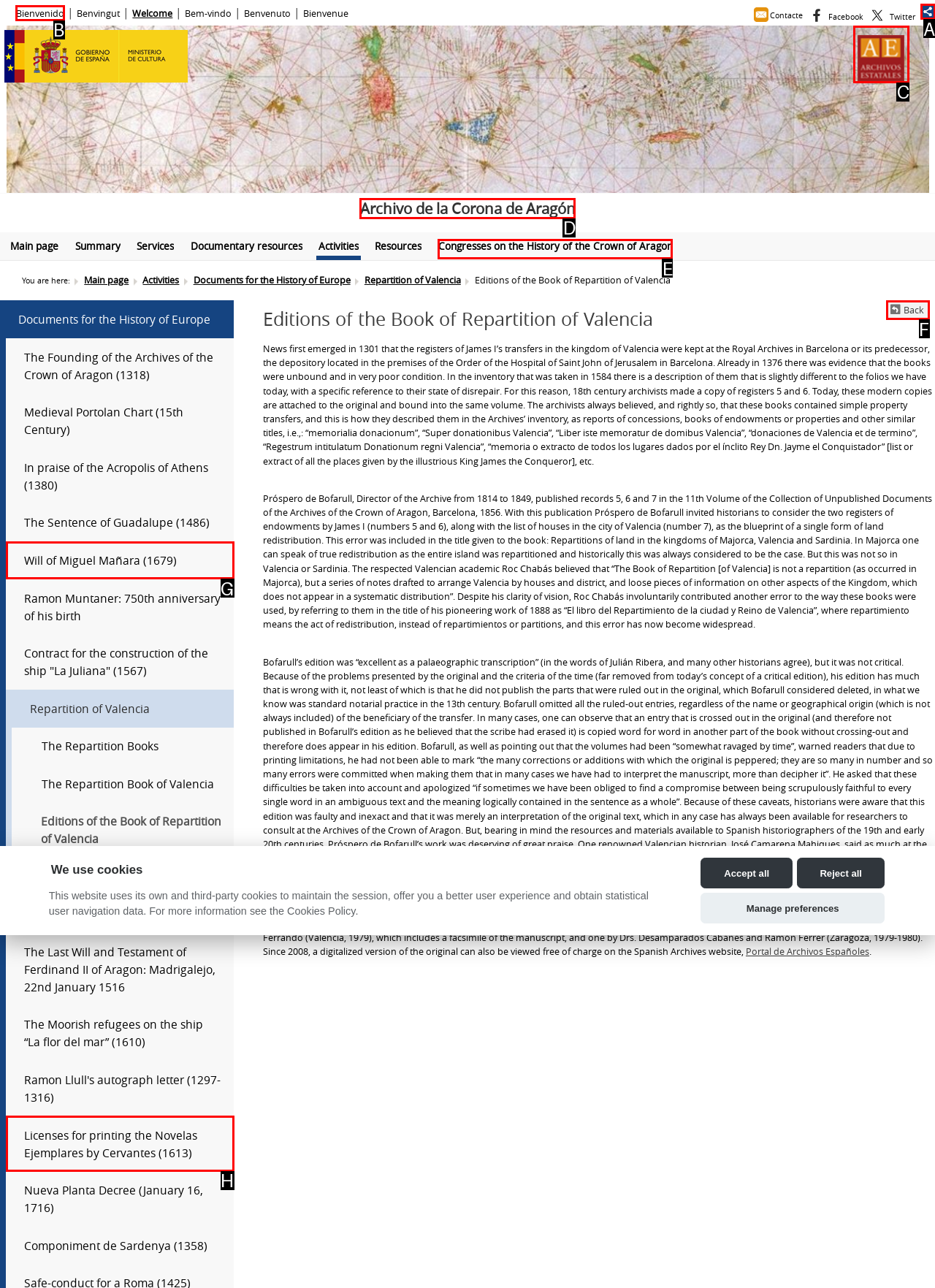Please indicate which option's letter corresponds to the task: Click on the 'Bienvenido' link by examining the highlighted elements in the screenshot.

B